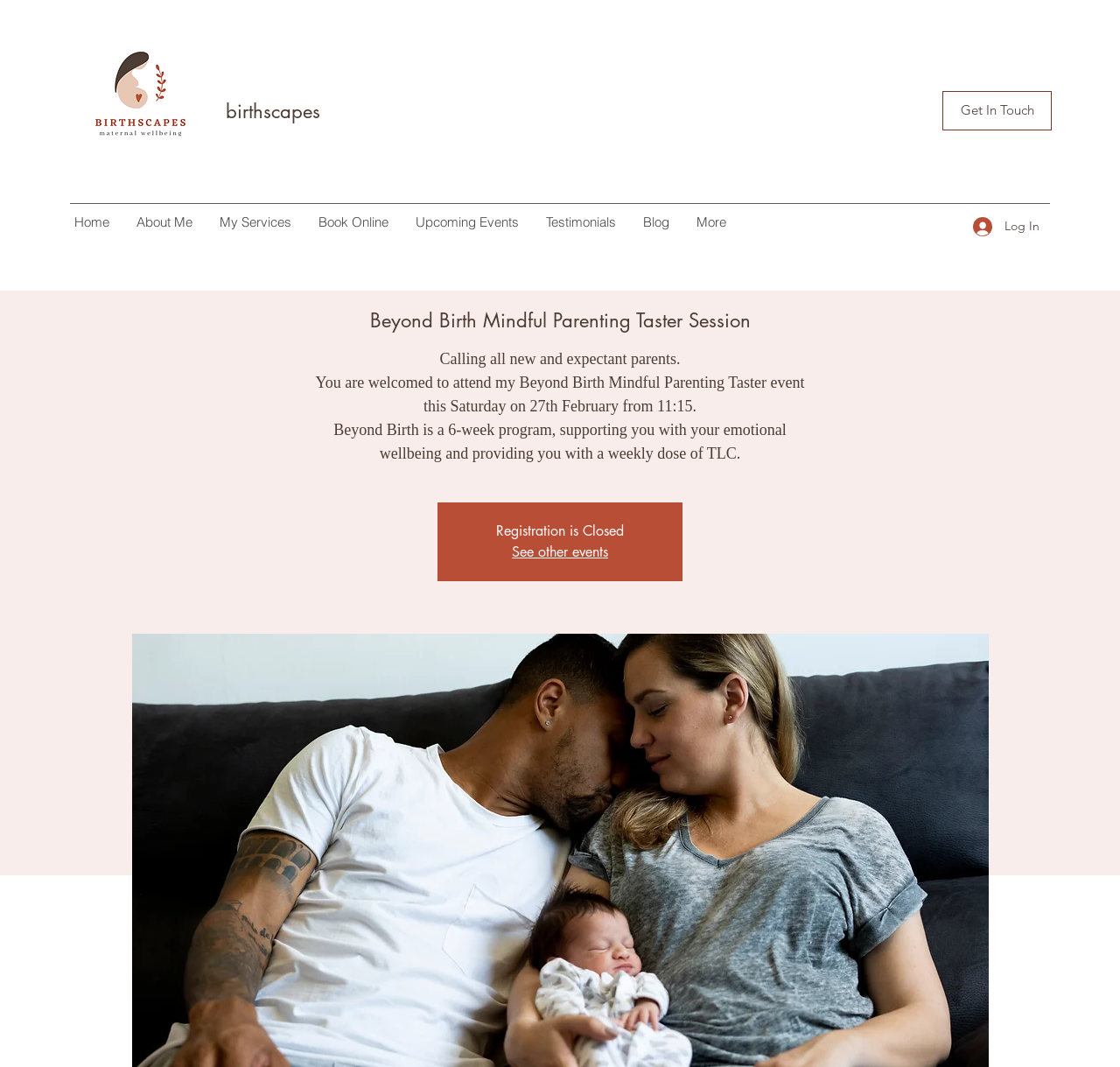Describe all the key features of the webpage in detail.

The webpage appears to be an event page for a "Beyond Birth Mindful Parenting Taster Session" hosted by Birthscapes. At the top left corner, there is a Birthscapes logo, which is an image linked to the website's homepage. Next to the logo, there is a link to the website's homepage labeled "birthscapes". 

On the top right corner, there are two links: "Get In Touch" and "Log In", with a small icon next to the "Log In" button. Below these links, there is a navigation menu with several links, including "Home", "About Me", "My Services", "Book Online", "Upcoming Events", "Testimonials", "Blog", and "More". 

The main content of the page is a heading that reads "Beyond Birth Mindful Parenting Taster Session", followed by a paragraph of text that invites new and expectant parents to attend the event on Saturday, 27th February from 11:15. The text also describes the Beyond Birth program as a 6-week program supporting emotional wellbeing and providing TLC. 

Below this text, there is a notice that "Registration is Closed". Next to this notice, there is a link to "See other events". The entire event information section is marked as a region labeled "Event Info: Events".